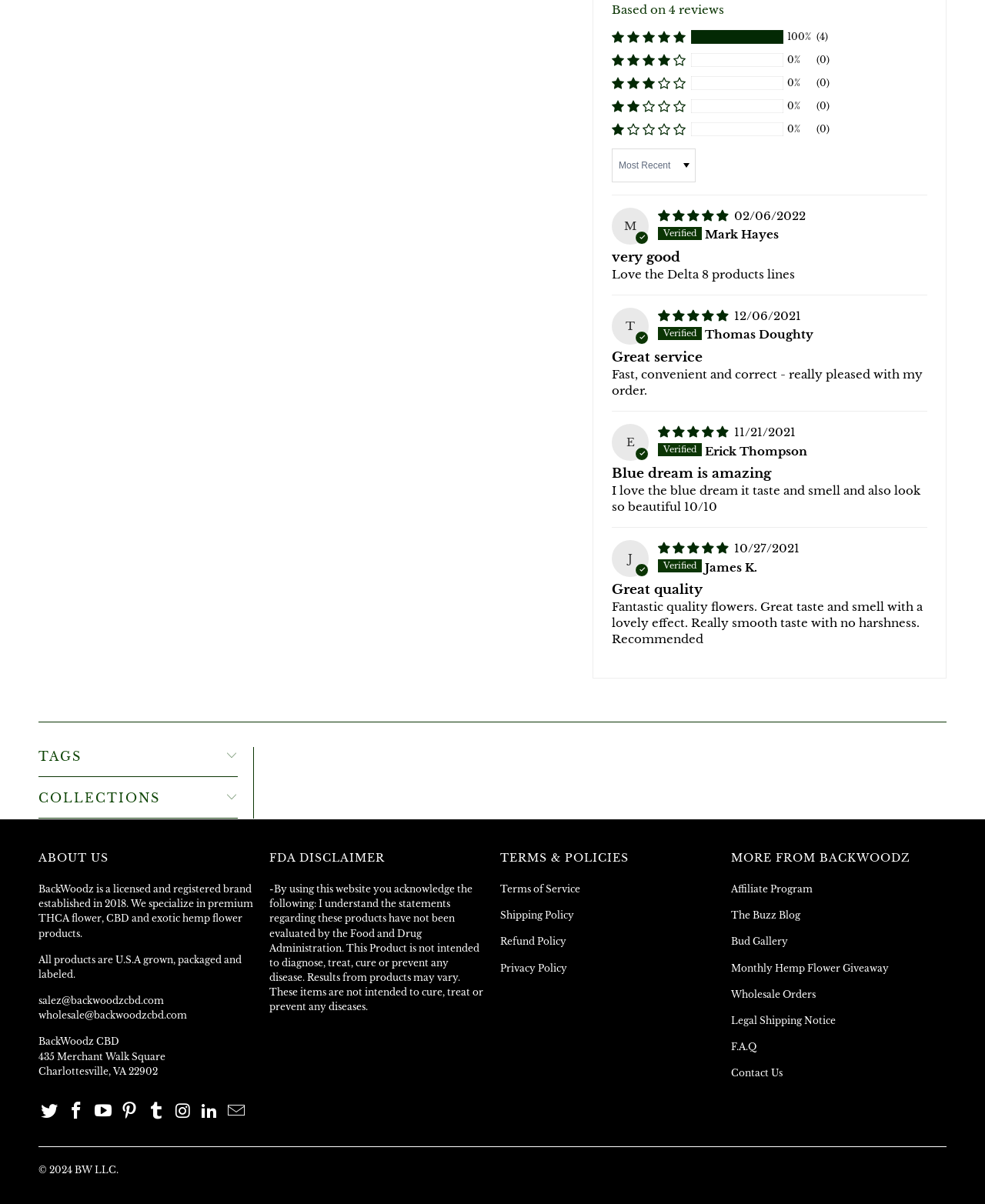Provide a brief response to the question using a single word or phrase: 
What is the purpose of the 'Sort dropdown'?

Sorting reviews